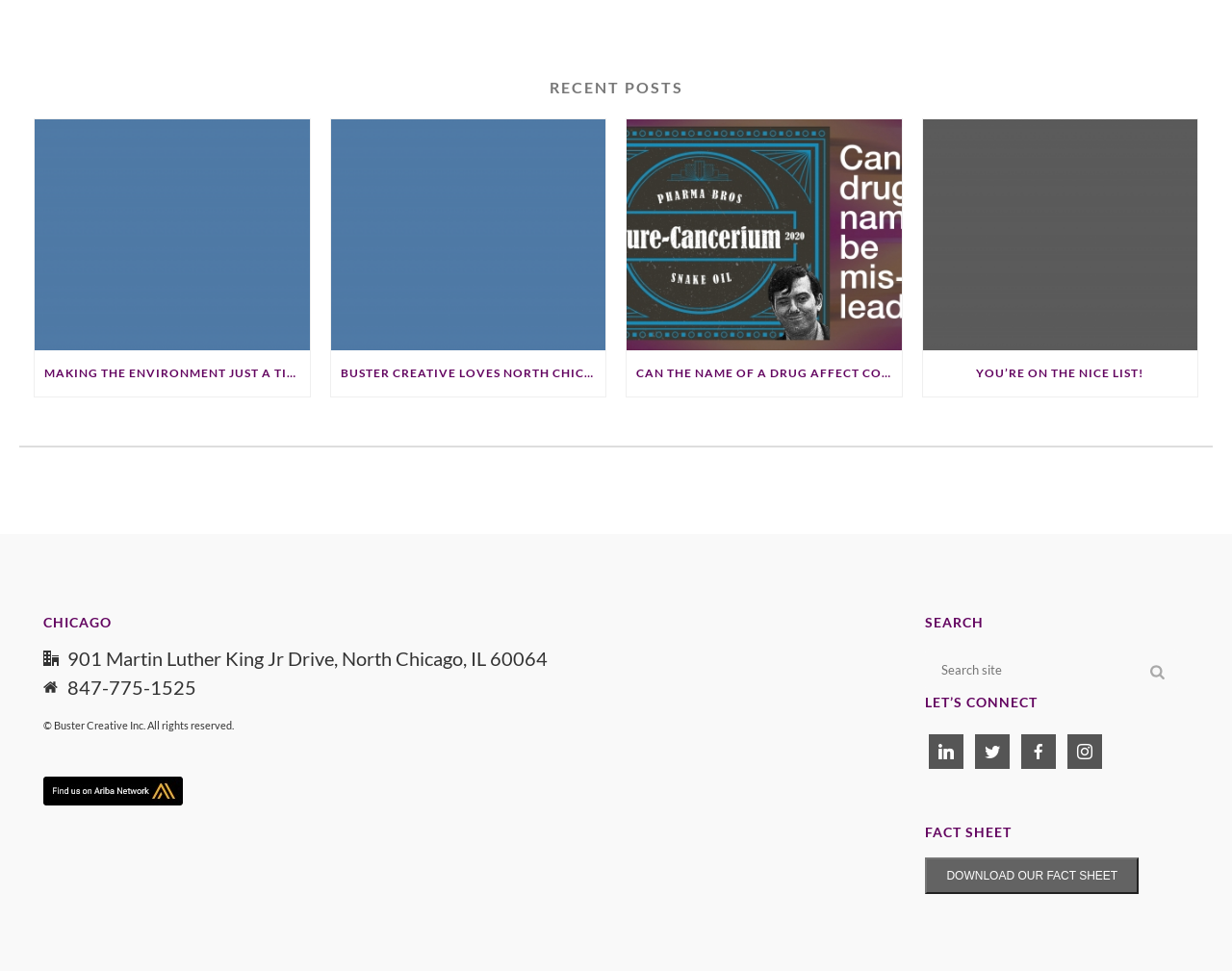What is the address of the company?
Refer to the image and give a detailed answer to the query.

The address can be found at the bottom of the webpage, where it is listed below the 'CHICAGO' text.